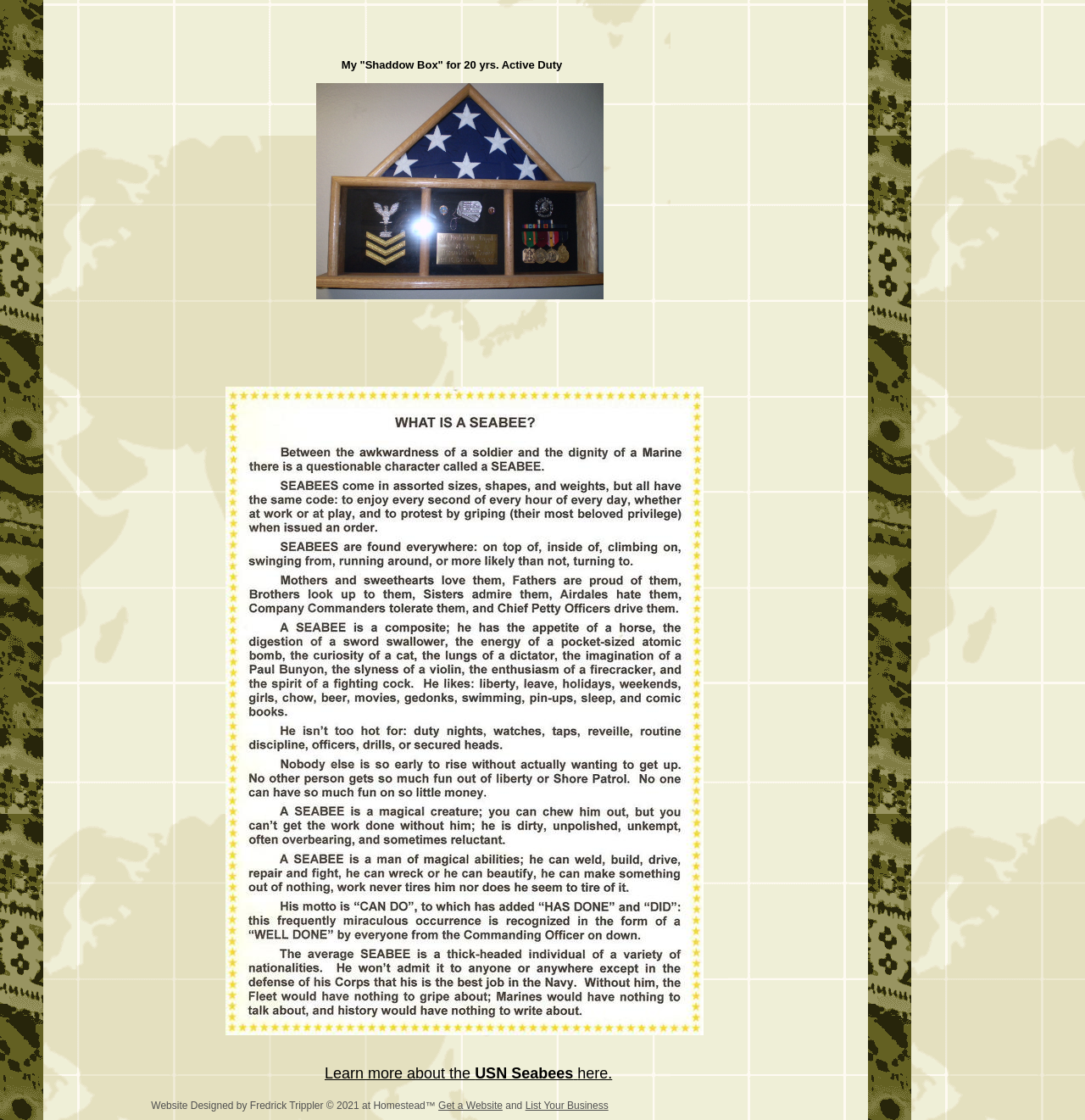Find the bounding box coordinates for the HTML element specified by: "USN Seabees".

[0.438, 0.951, 0.528, 0.966]